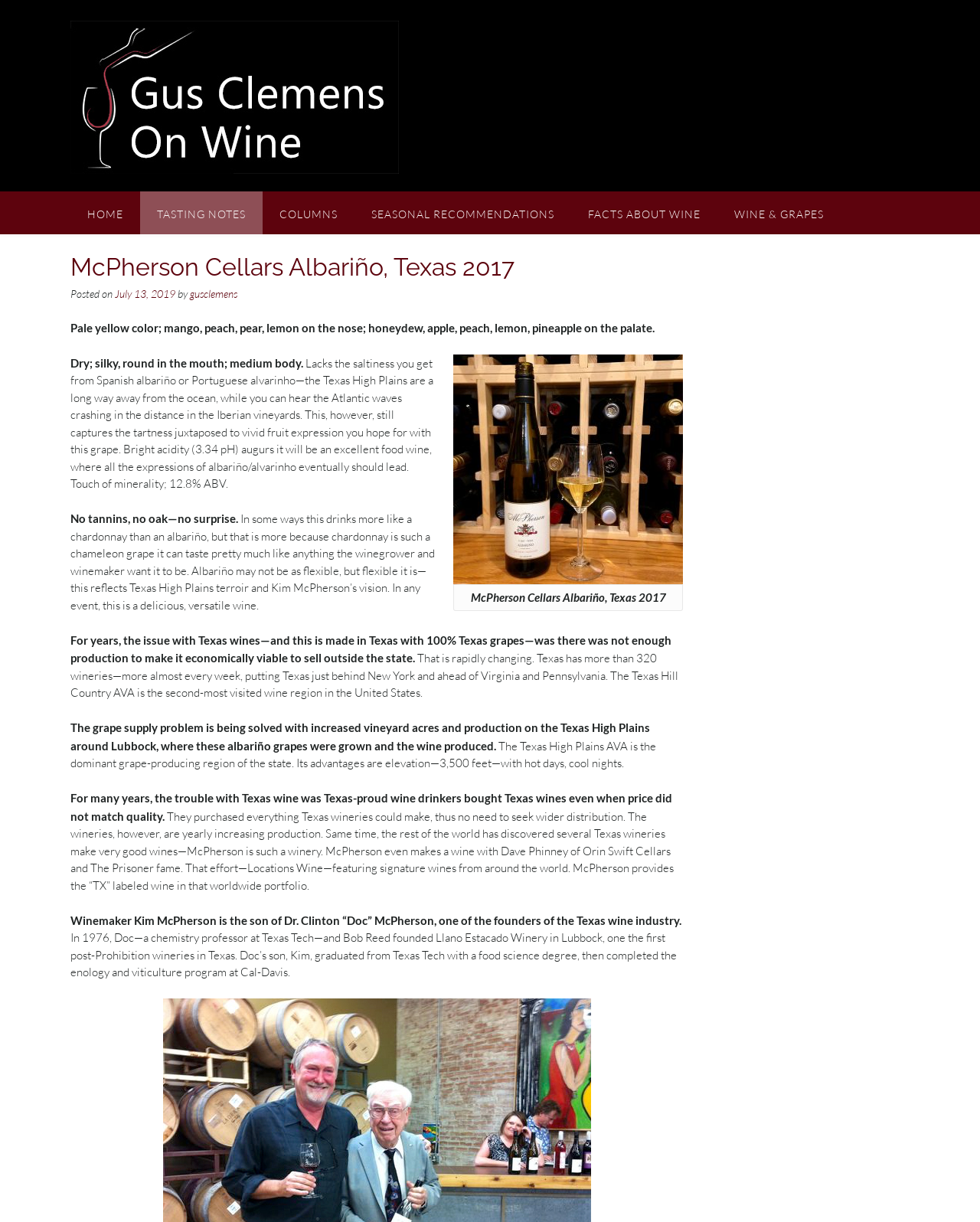Where are the grapes for this wine grown?
Analyze the screenshot and provide a detailed answer to the question.

The answer can be found in the text description of the wine, which states 'The grape supply problem is being solved with increased vineyard acres and production on the Texas High Plains around Lubbock, where these albariño grapes were grown and the wine produced.'